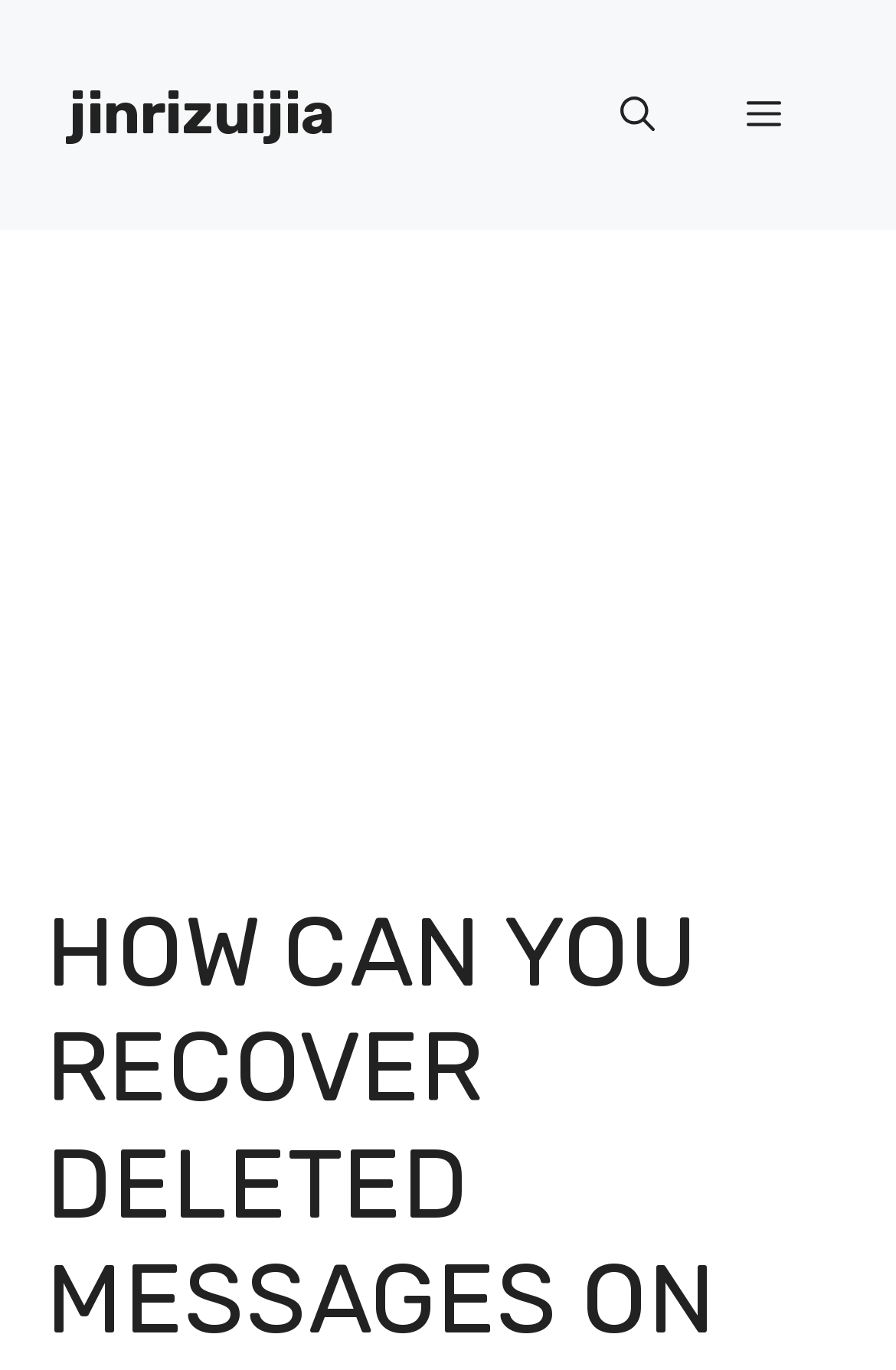Extract the heading text from the webpage.

HOW CAN YOU RECOVER DELETED MESSAGES ON INSTAGRAM